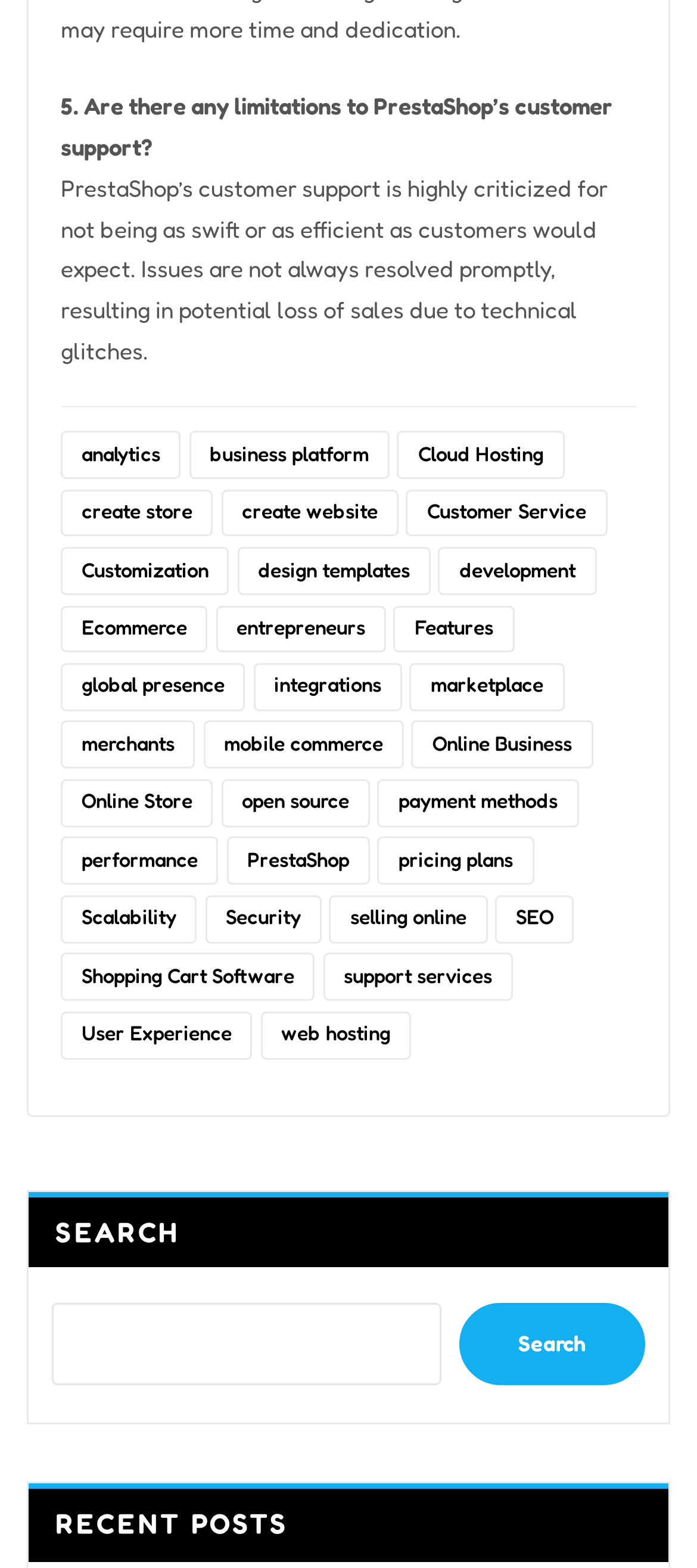Find and specify the bounding box coordinates that correspond to the clickable region for the instruction: "go to customer service".

[0.583, 0.312, 0.871, 0.342]